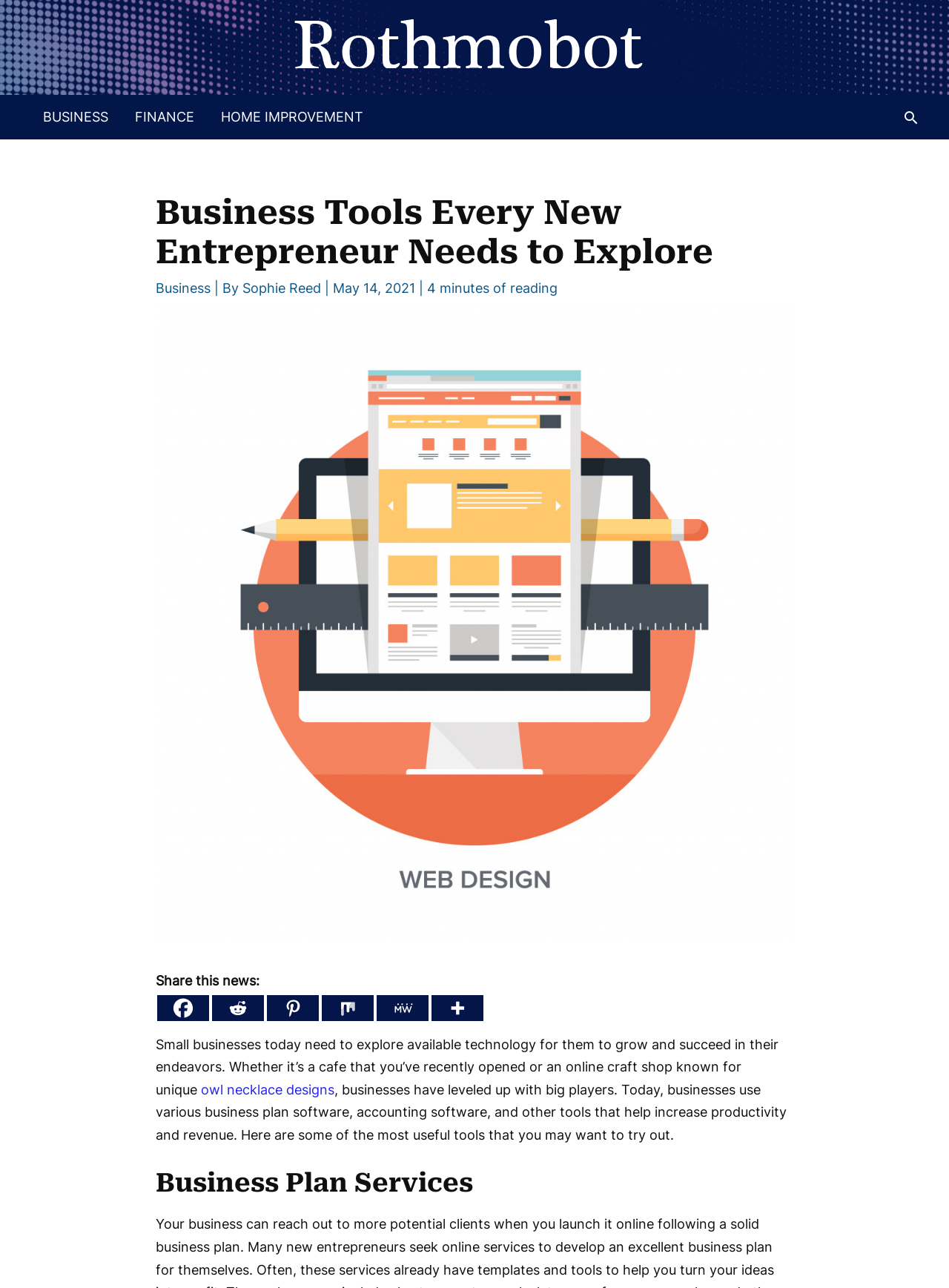Please determine the bounding box coordinates for the element that should be clicked to follow these instructions: "Click on the Rothmobot link".

[0.309, 0.025, 0.677, 0.037]